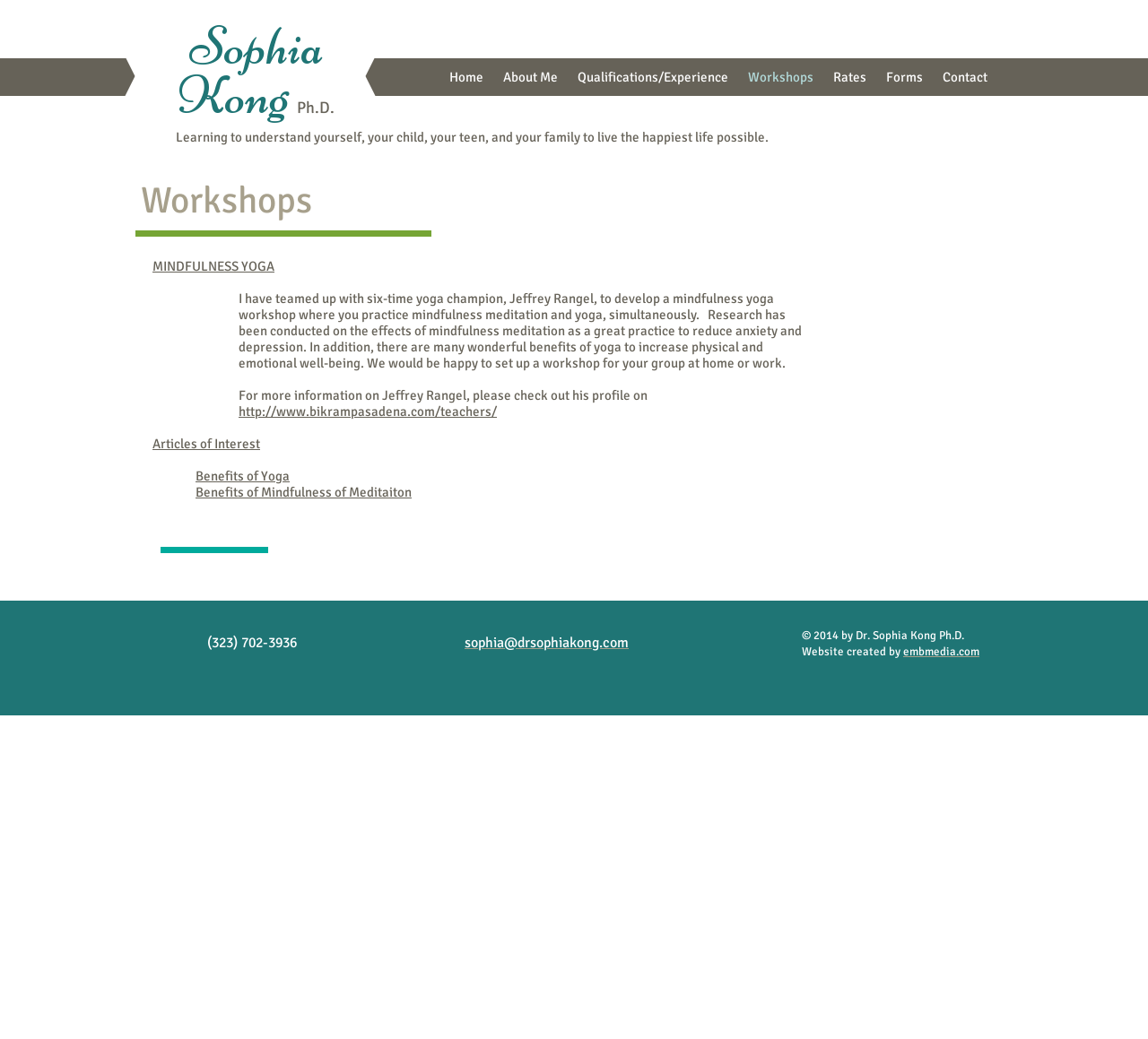What is the email address listed on the page?
Please provide a detailed answer to the question.

The email address is listed at the bottom of the page, in the content information section, and is 'sophia@drsophiakong.com'.